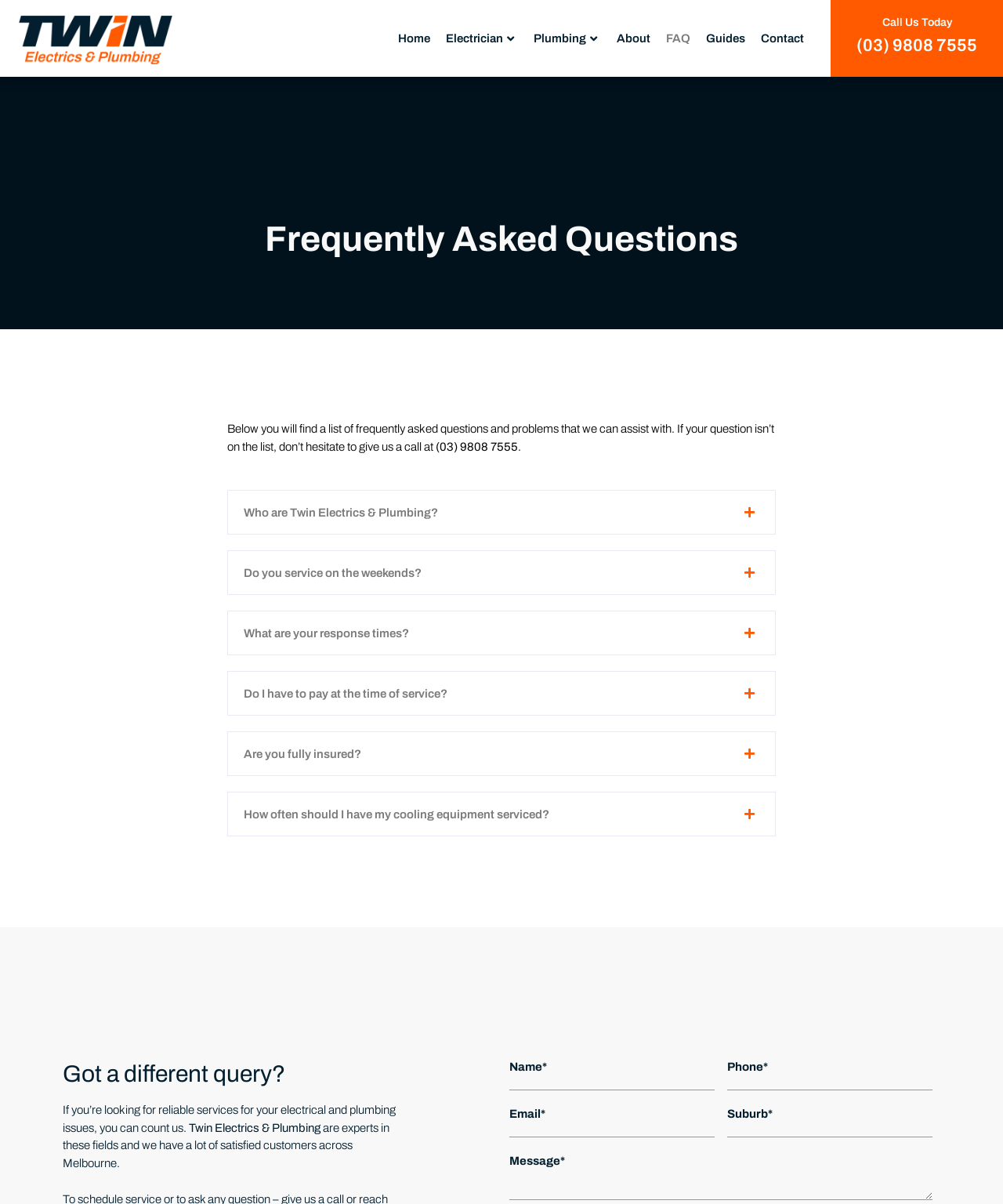Refer to the image and provide an in-depth answer to the question:
What is the phone number to call for service?

The phone number can be found in the 'Call Us Today' section at the top of the page, and also in the 'Below you will find a list of frequently asked questions...' paragraph.